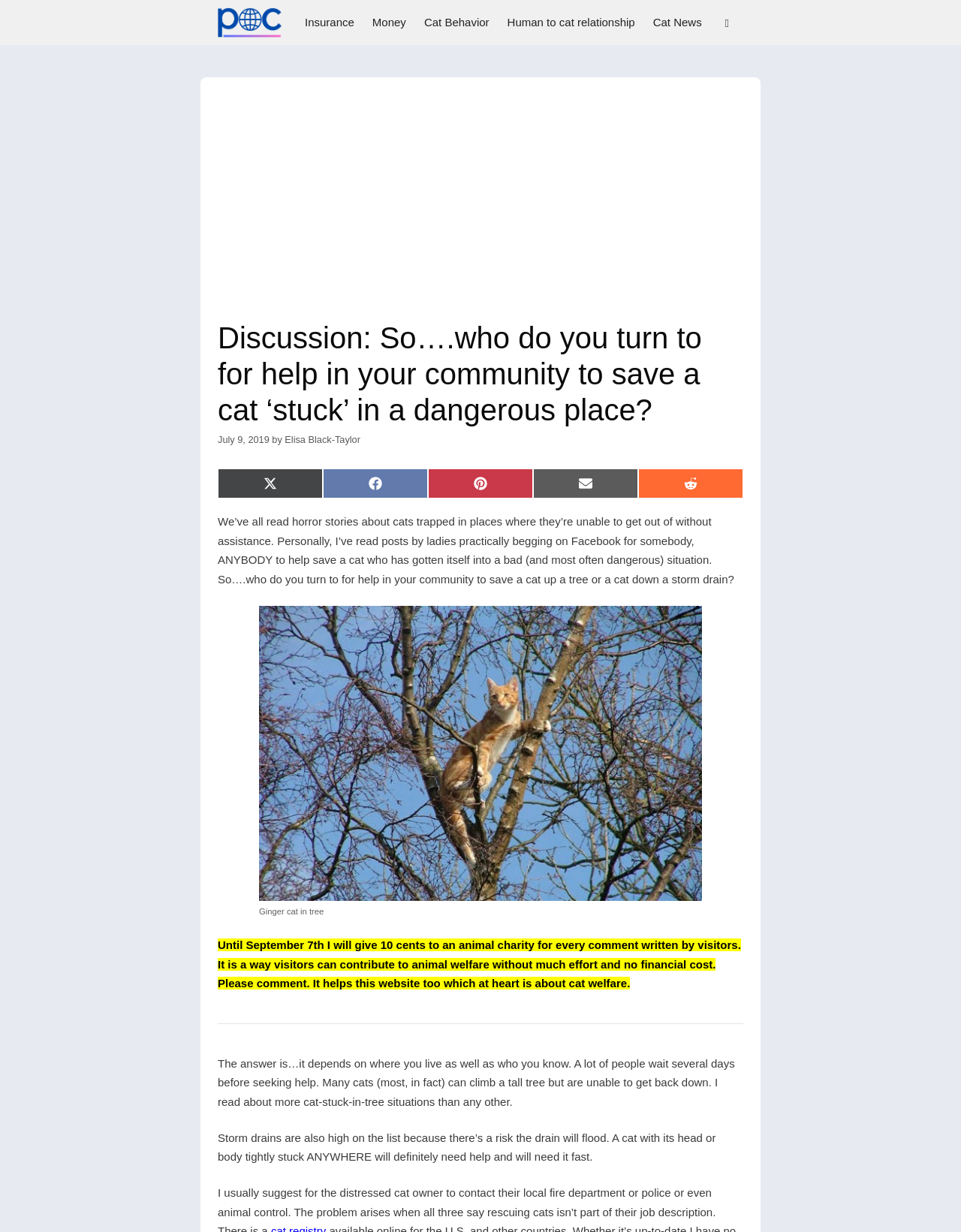Please identify the coordinates of the bounding box that should be clicked to fulfill this instruction: "Click the link to Cat Behavior".

[0.432, 0.0, 0.518, 0.037]